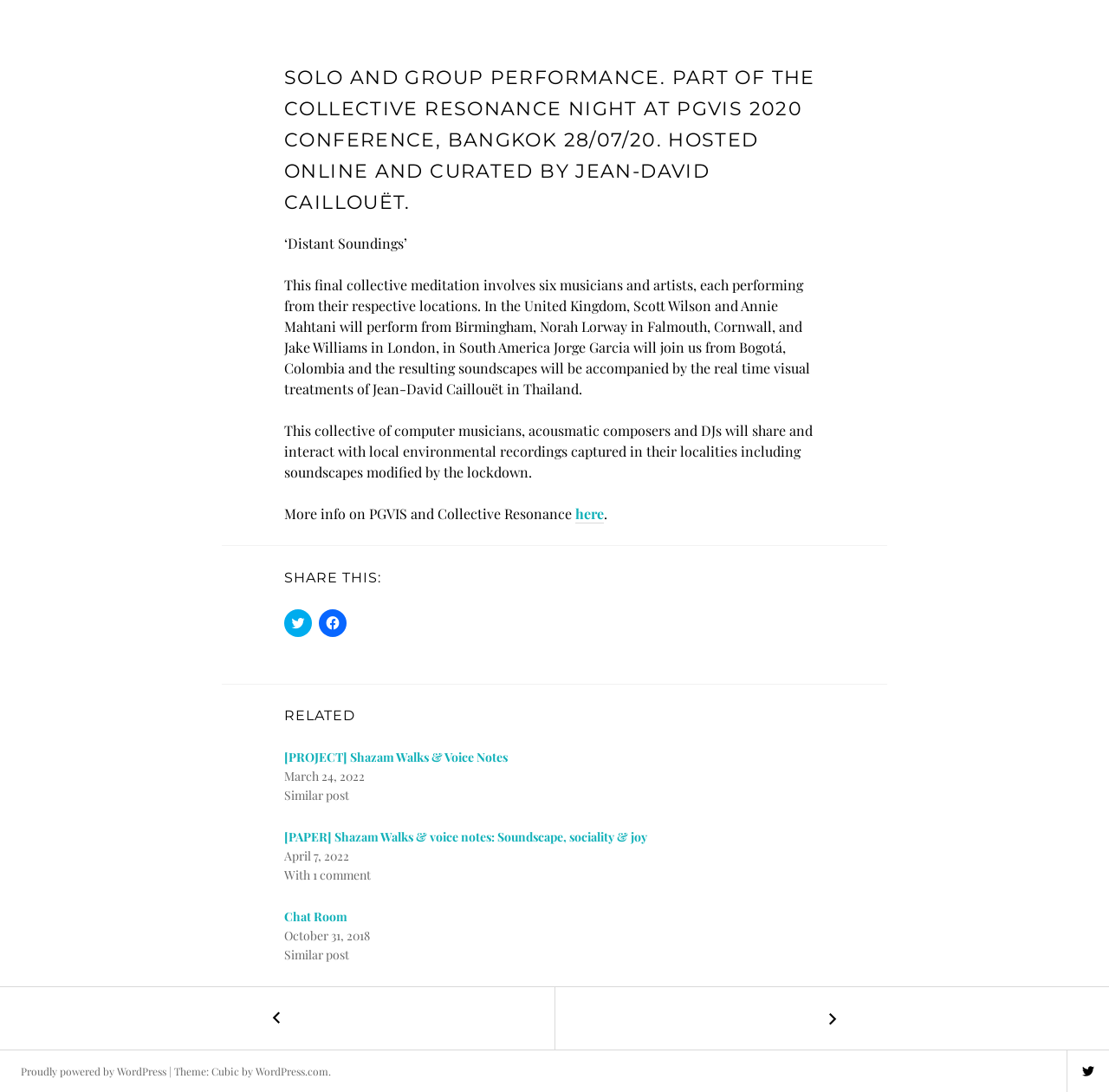Locate the bounding box coordinates of the area that needs to be clicked to fulfill the following instruction: "Go to Petwo Evans / Petrax page". The coordinates should be in the format of four float numbers between 0 and 1, namely [left, top, right, bottom].

[0.5, 0.904, 1.0, 0.961]